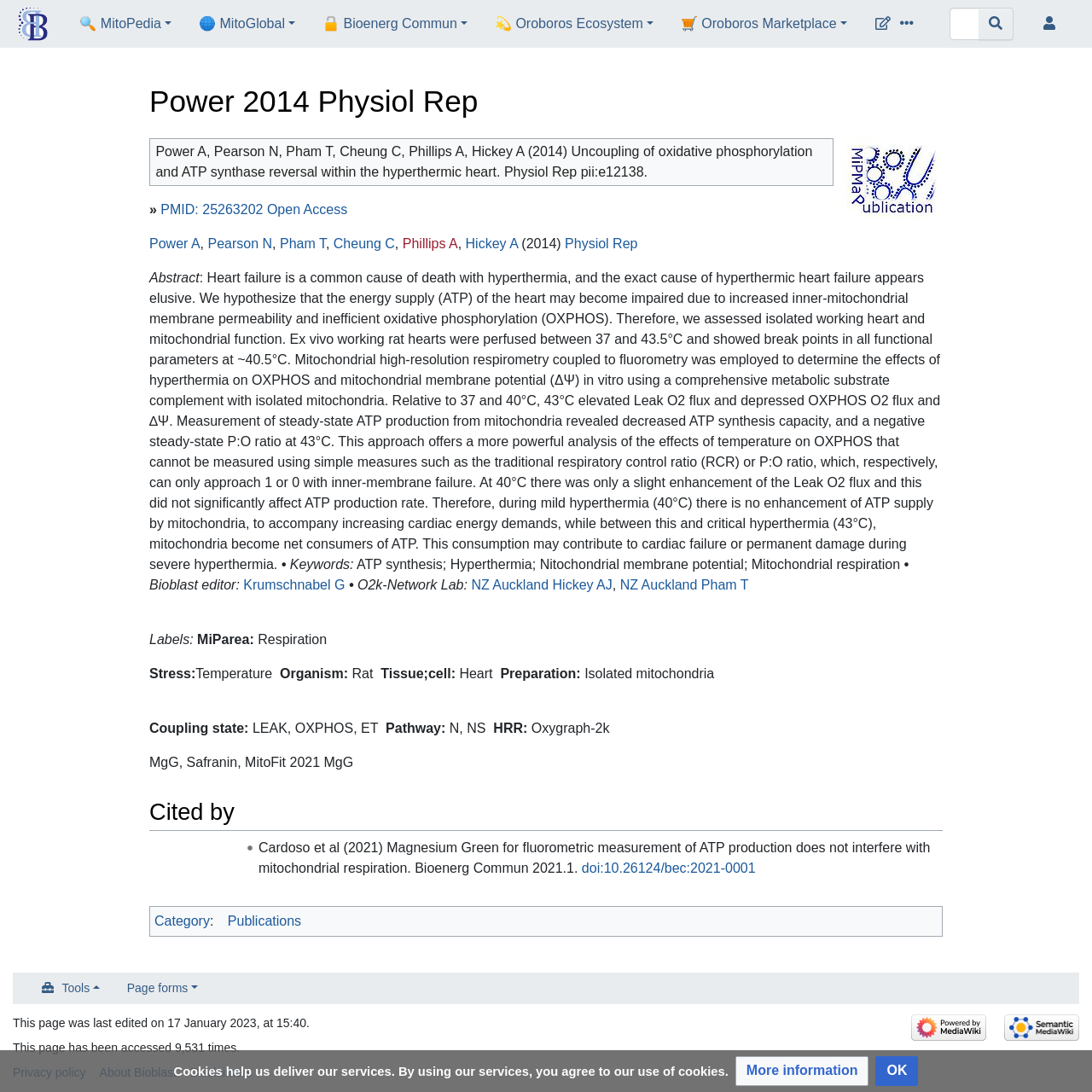What is the name of the editor?
Answer the question based on the image using a single word or a brief phrase.

Krumschnabel G